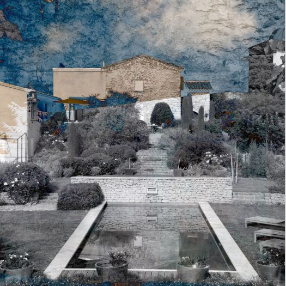Respond to the following query with just one word or a short phrase: 
Is the sky in the image a plain blue?

No